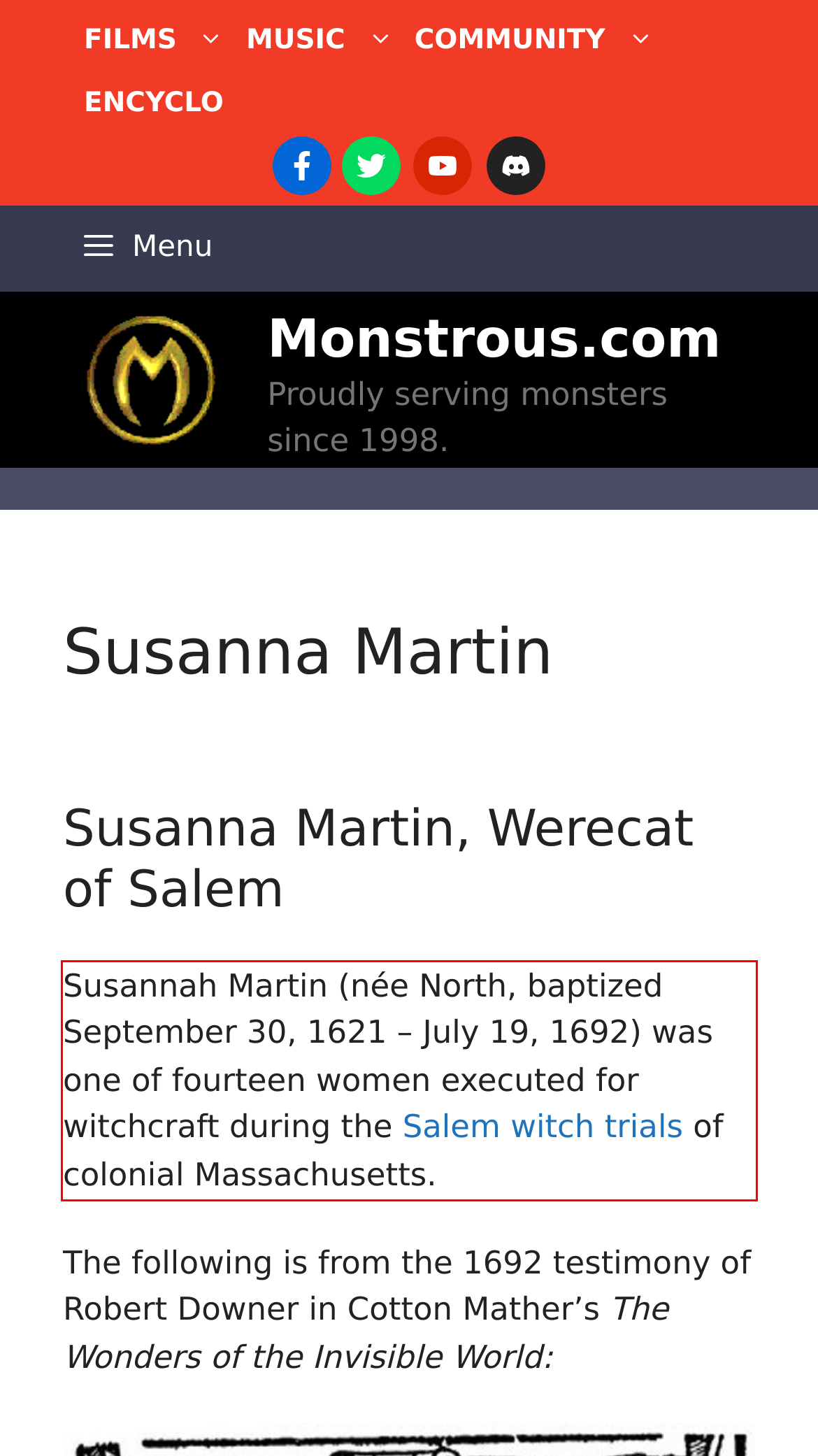From the given screenshot of a webpage, identify the red bounding box and extract the text content within it.

Susannah Martin (née North, baptized September 30, 1621 – July 19, 1692) was one of fourteen women executed for witchcraft during the Salem witch trials of colonial Massachusetts.